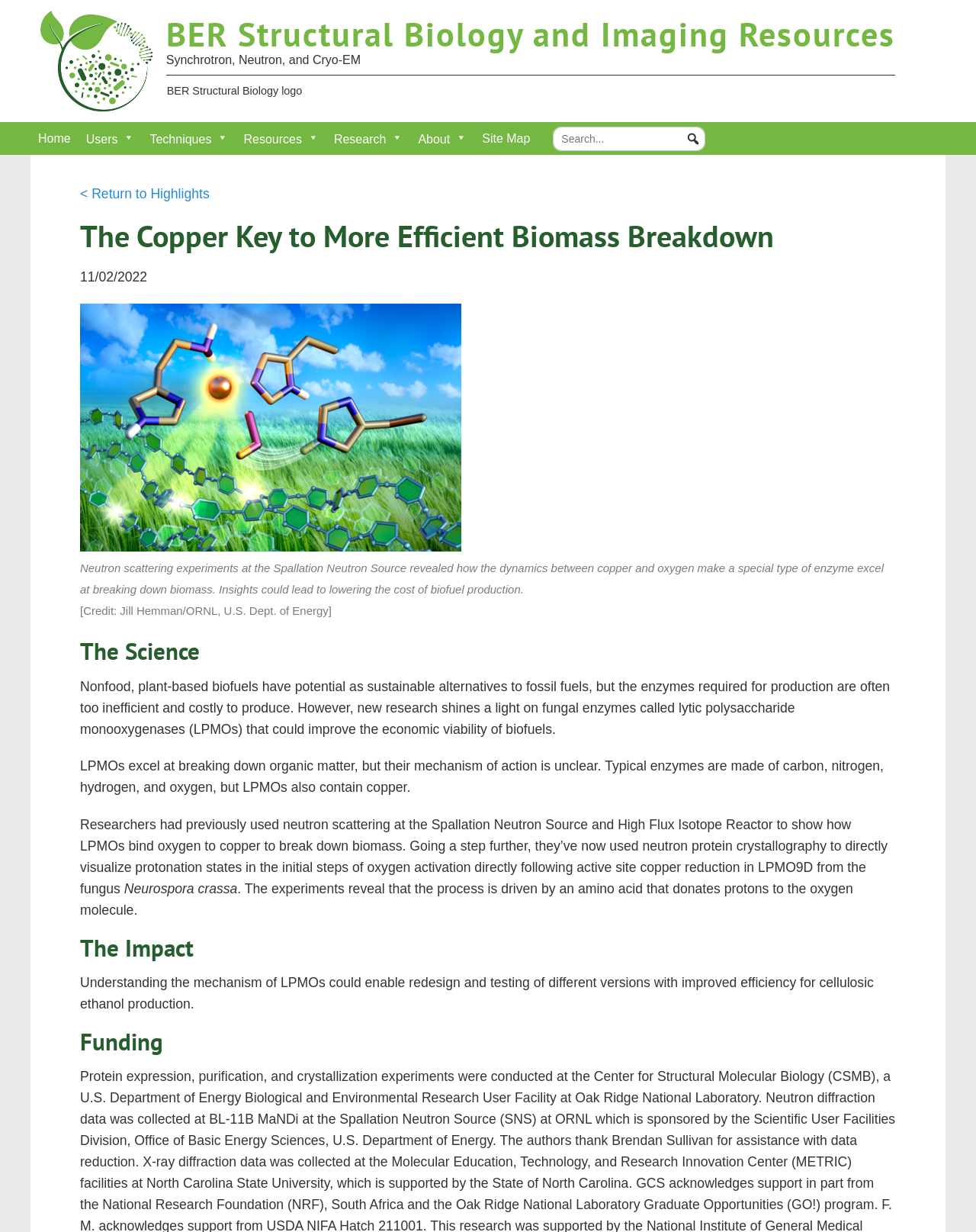Provide the text content of the webpage's main heading.

The Copper Key to More Efficient Biomass Breakdown